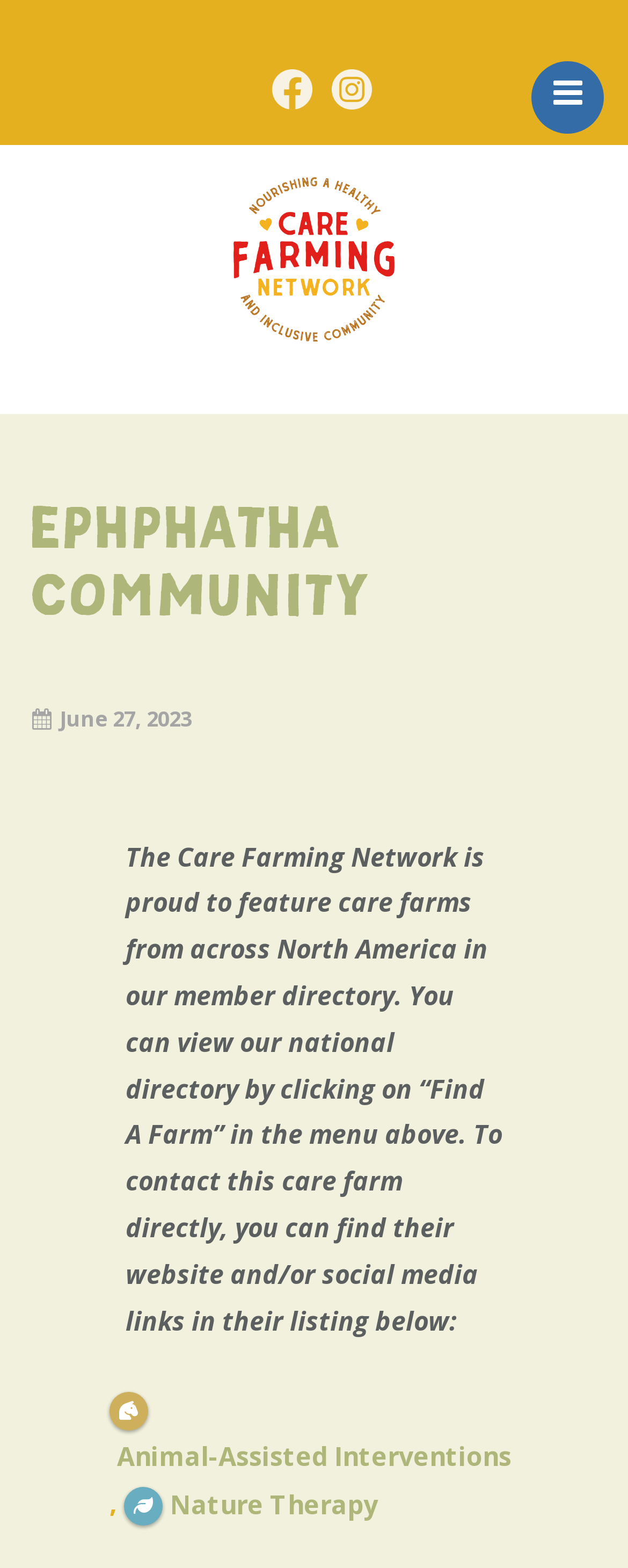Please identify the bounding box coordinates of the area I need to click to accomplish the following instruction: "Read the Blog".

[0.038, 0.484, 0.203, 0.518]